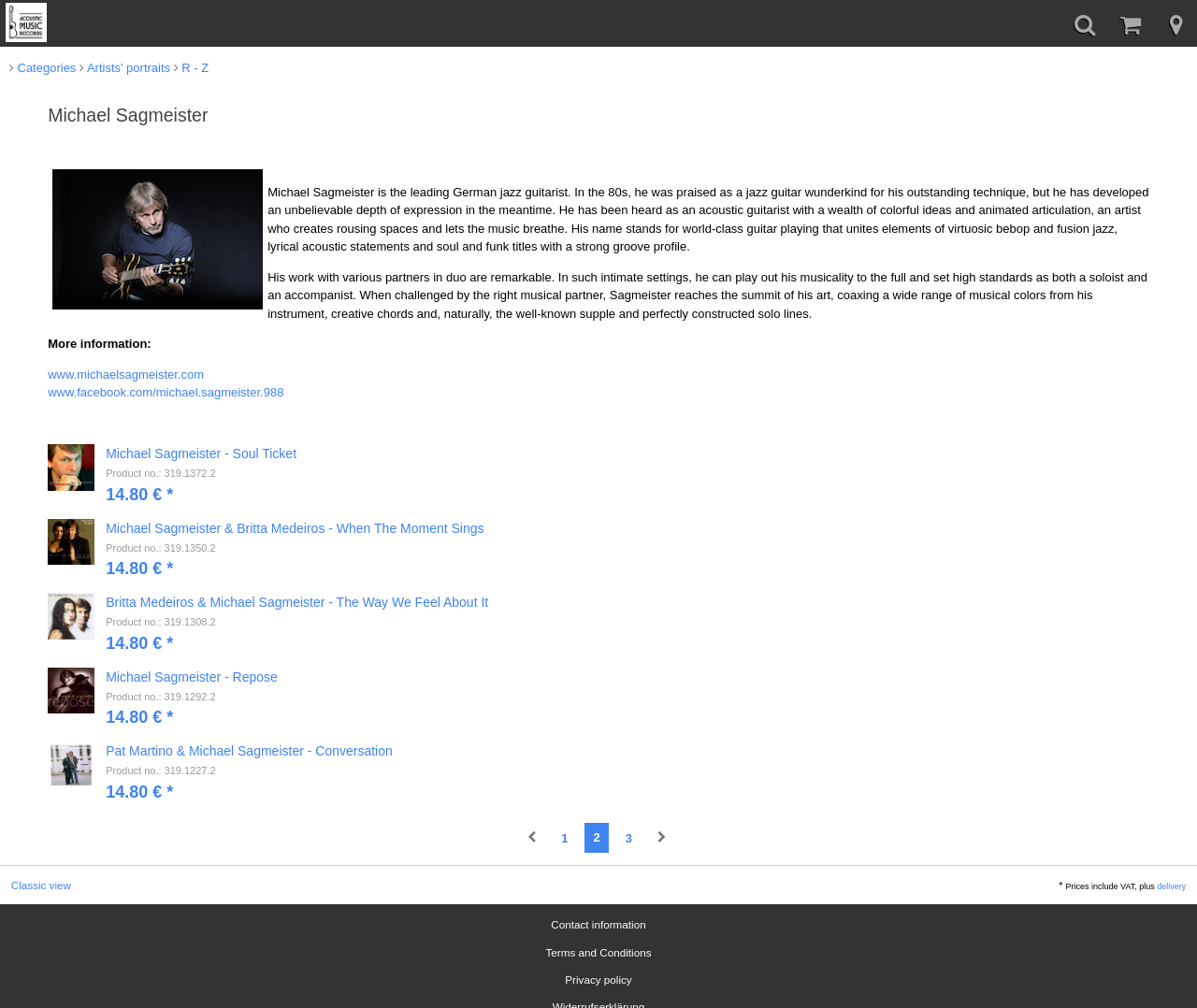Produce a meticulous description of the webpage.

This webpage is about Michael Sagmeister, a German jazz guitarist. At the top, there is a link to "Acoustic Music" with a small image next to it. Below that, there are several links to categories, including "Categories", "Artists' portraits", and "R - Z". 

The main content of the page is about Michael Sagmeister, with a heading that displays his name. There is a small image of him on the left, and a brief description of his music and career on the right. The description highlights his technical skills and expressive playing style.

Below the description, there are several sections showcasing his music albums. Each section includes an image of the album cover, a link to the album, and a heading with the album title. The albums are listed in a vertical column, with the most recent ones at the top. The album titles include "Soul Ticket", "When The Moment Sings", "The Way We Feel About It", "Repose", and "Conversation". Each album section also includes a product number and a price of 14.80 €.

On the bottom left of the page, there are links to navigate through the pages, including a "previous" arrow, page numbers, and a "next" arrow. On the bottom right, there are links to "Classic view", "Contact information", "Terms and Conditions", and "Privacy policy". There is also a note about prices including VAT and delivery costs.